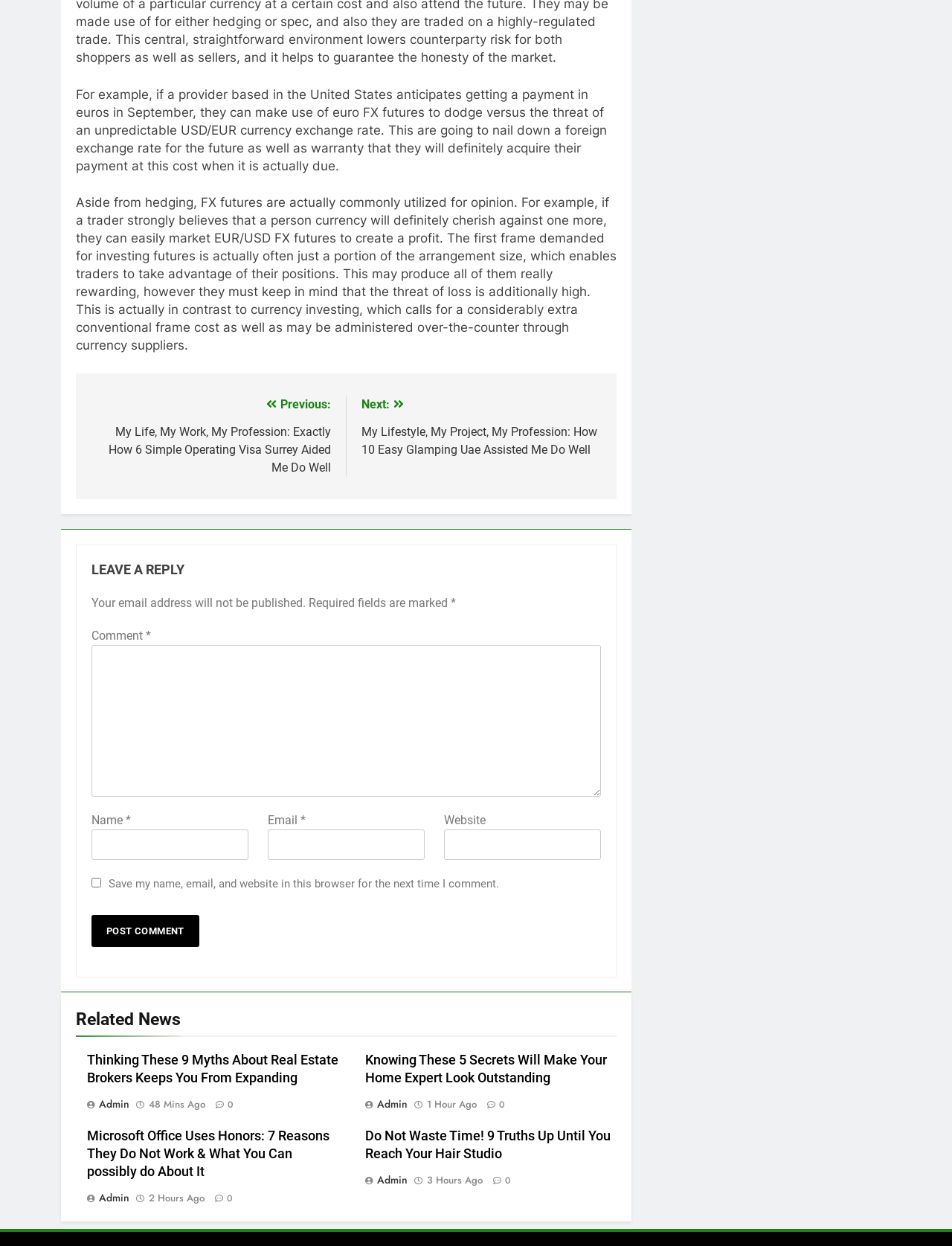Answer the question briefly using a single word or phrase: 
What is the topic of the article?

FX futures